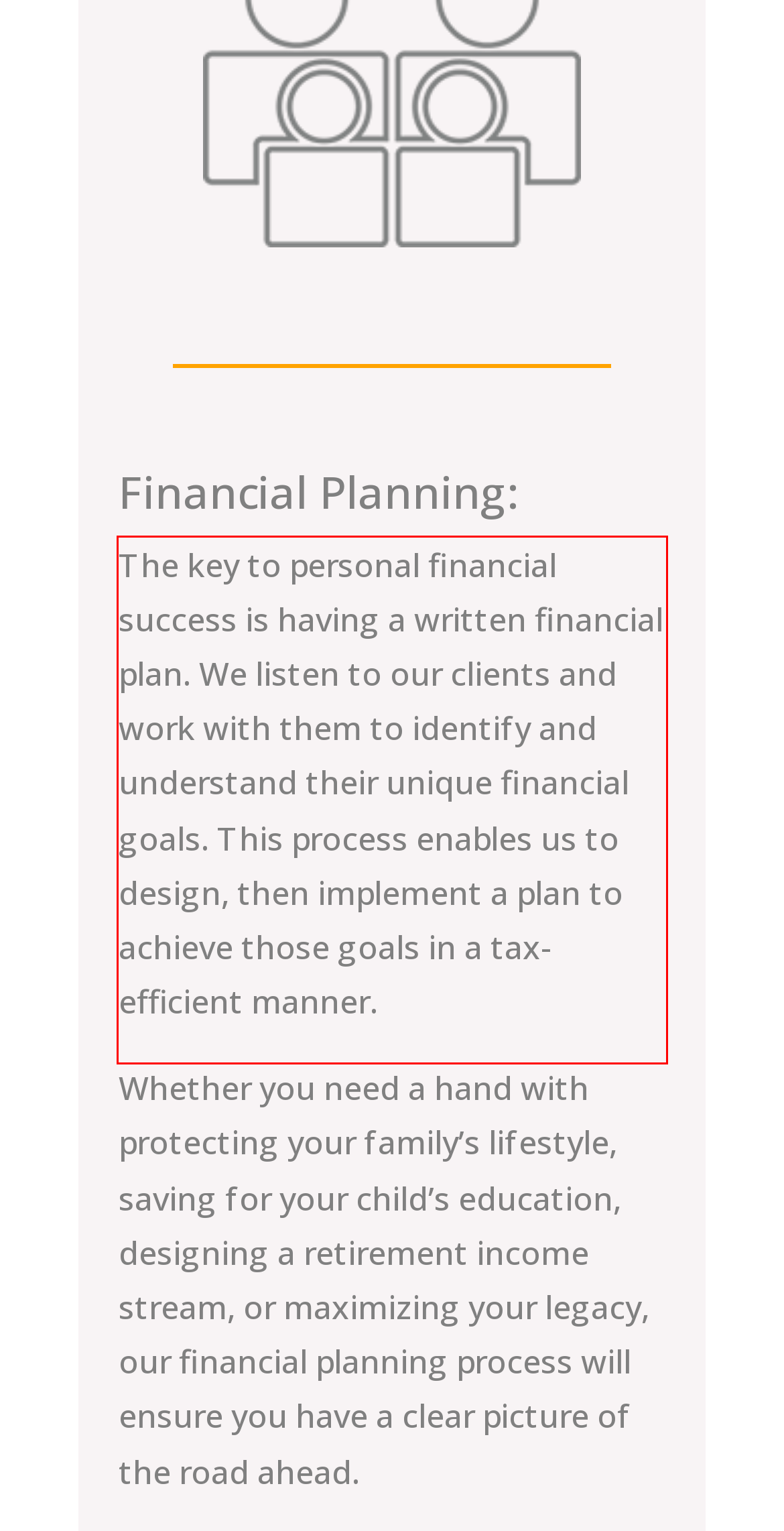Please identify the text within the red rectangular bounding box in the provided webpage screenshot.

The key to personal financial success is having a written financial plan. We listen to our clients and work with them to identify and understand their unique financial goals. This process enables us to design, then implement a plan to achieve those goals in a tax-efficient manner.